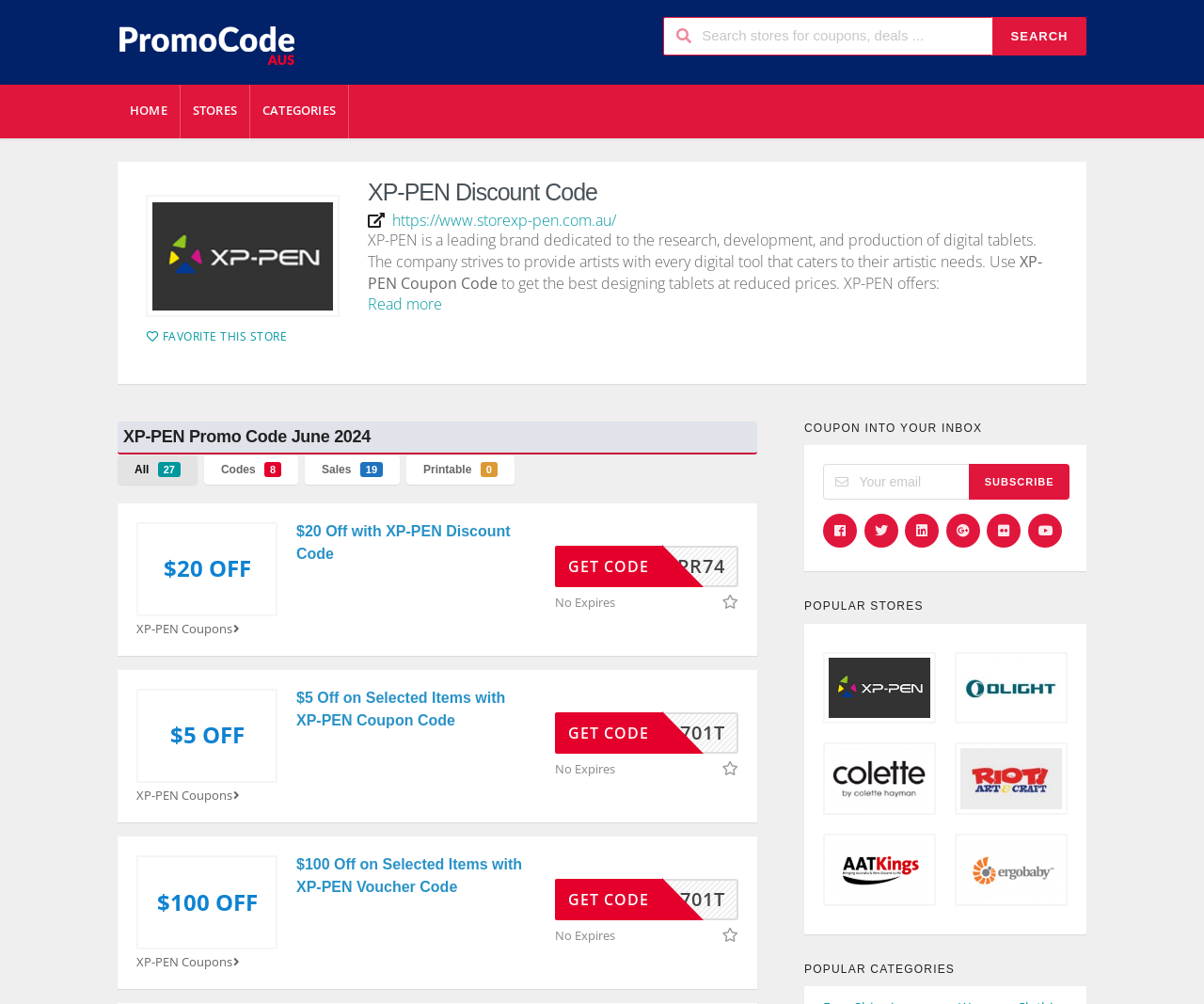From the webpage screenshot, identify the region described by parent_node: SUBSCRIBE name="EMAIL" placeholder="Your email". Provide the bounding box coordinates as (top-left x, top-left y, bottom-right x, bottom-right y), with each value being a floating point number between 0 and 1.

[0.684, 0.462, 0.805, 0.498]